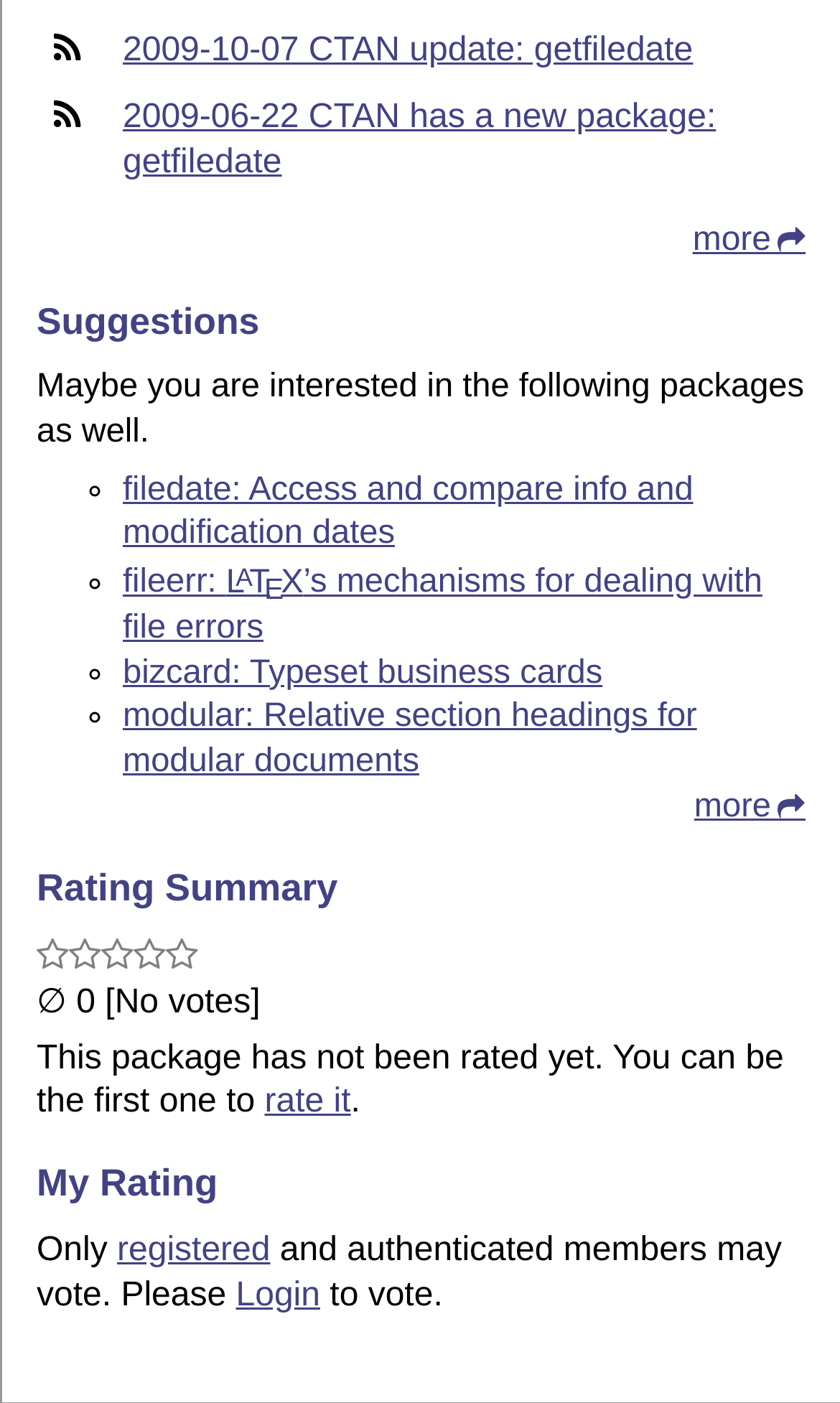Show the bounding box coordinates for the HTML element as described: "bizcard: Typeset business cards".

[0.146, 0.466, 0.717, 0.492]